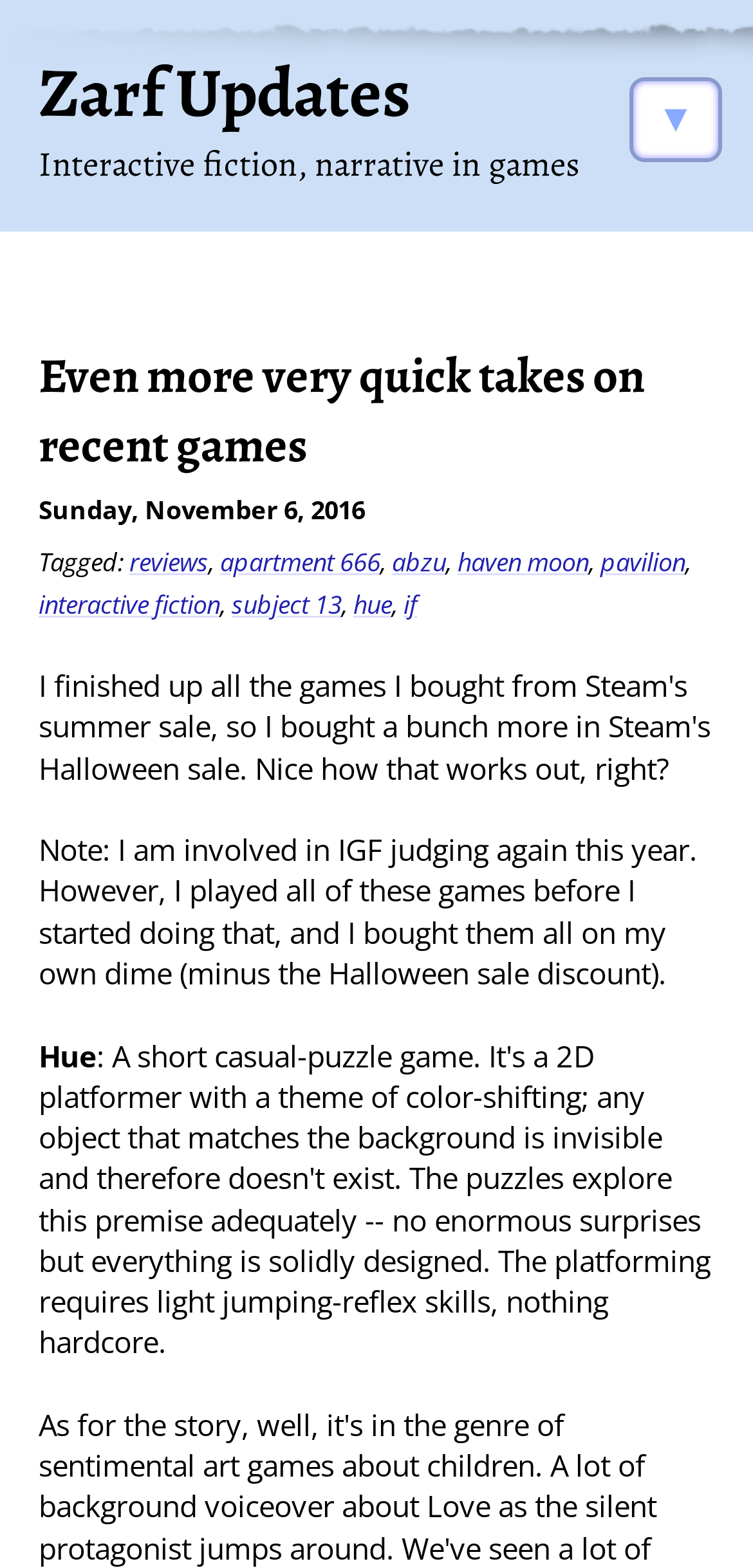What is the purpose of the author's note?
Refer to the image and offer an in-depth and detailed answer to the question.

I found the purpose of the author's note by reading the static text element that contains the note. The note mentions that the author is involved in IGF judging, which suggests that the purpose of the note is to disclose this involvement.